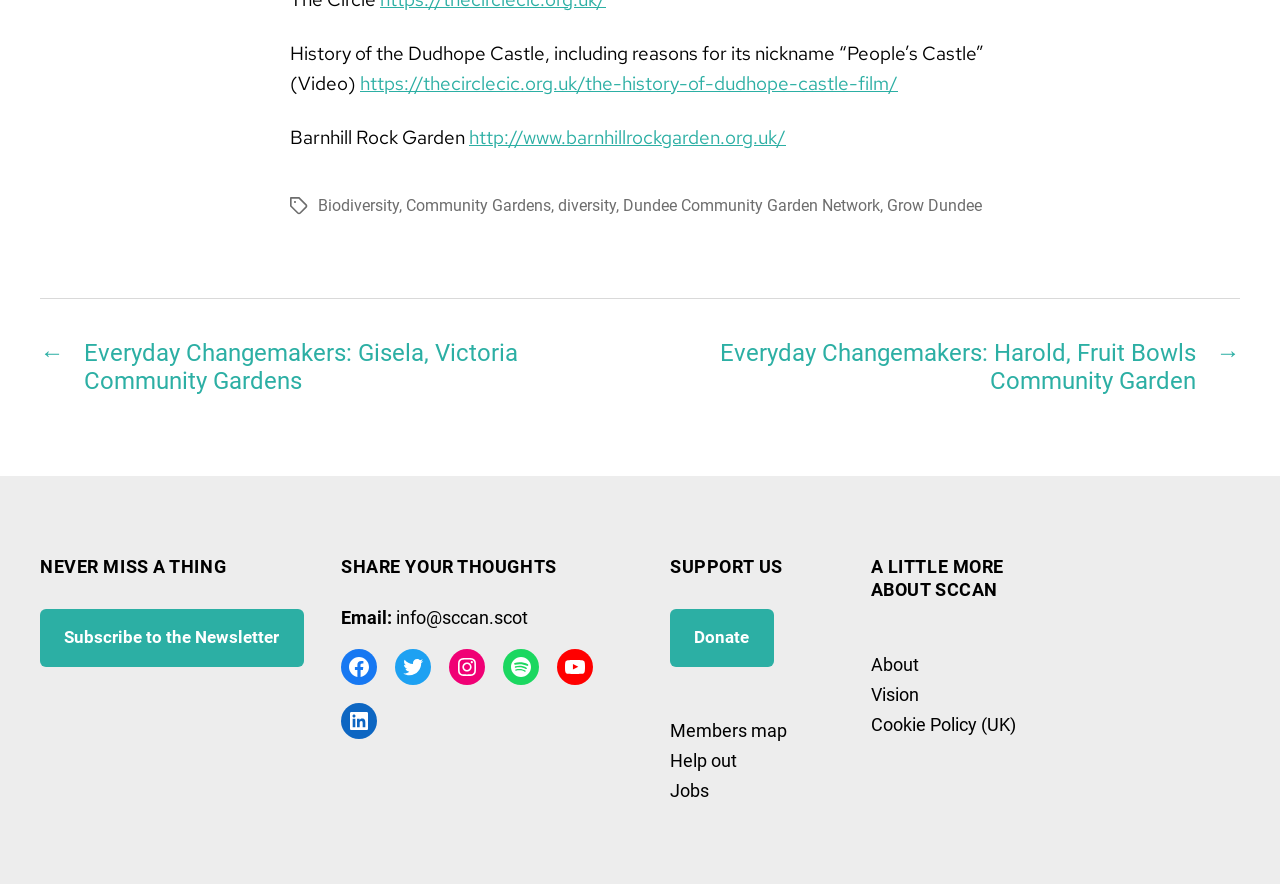What is the name of the community garden network?
Look at the webpage screenshot and answer the question with a detailed explanation.

I found the name of the community garden network by looking at the link element with text 'Dundee Community Garden Network'. This link is part of the list of tags, which suggests that it is a relevant organization in the context of community gardens.